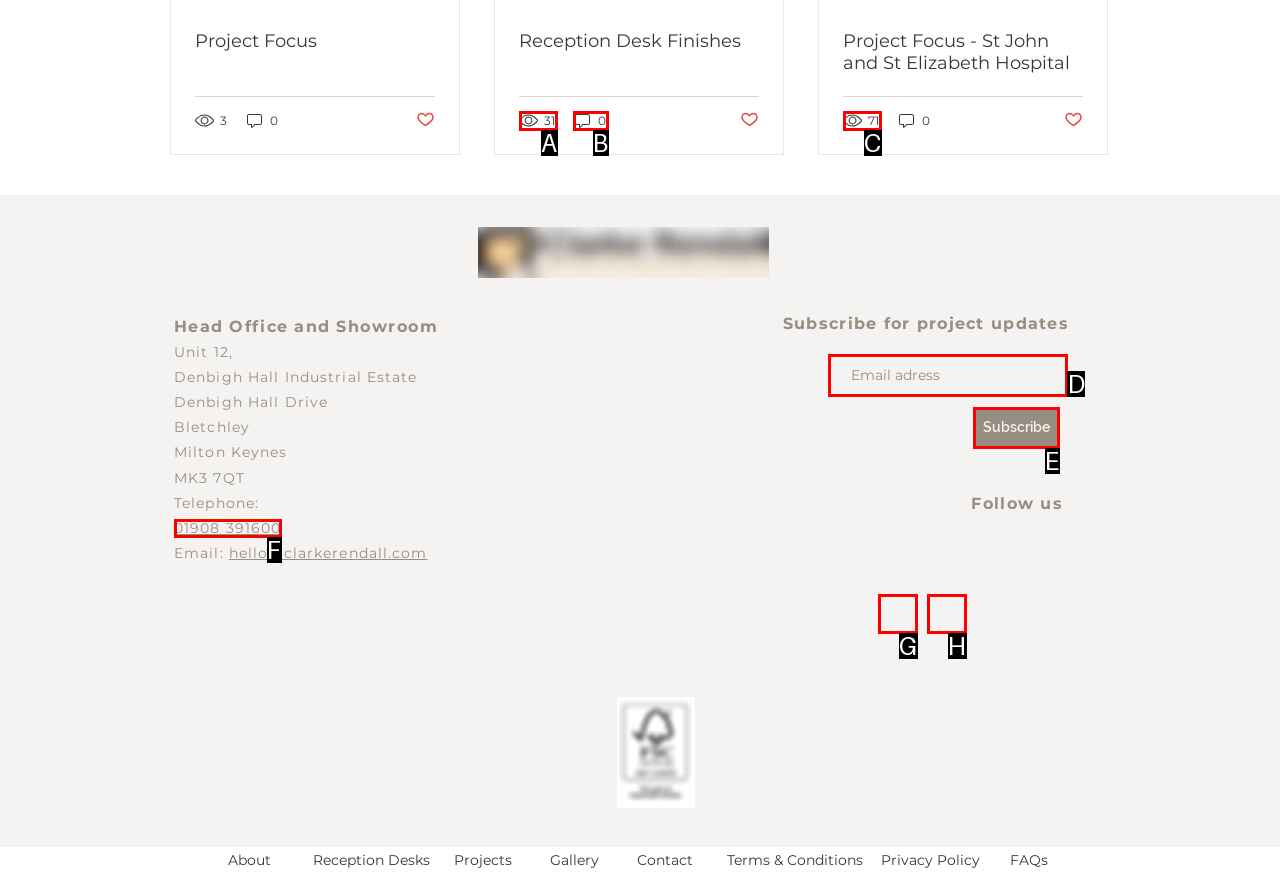Given the task: Enter email address in the subscription box, point out the letter of the appropriate UI element from the marked options in the screenshot.

D